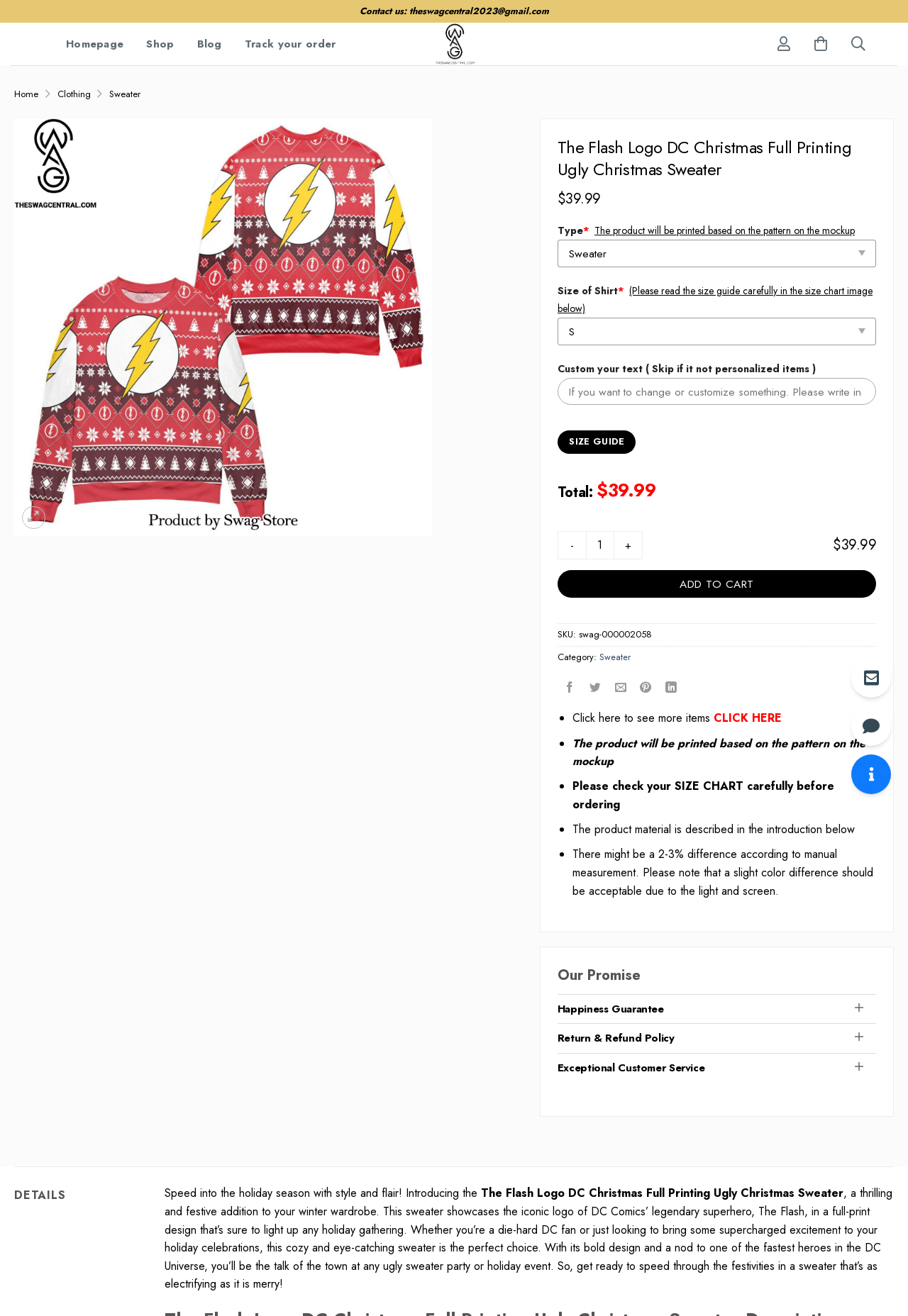Pinpoint the bounding box coordinates for the area that should be clicked to perform the following instruction: "Go to Homepage".

[0.073, 0.024, 0.136, 0.043]